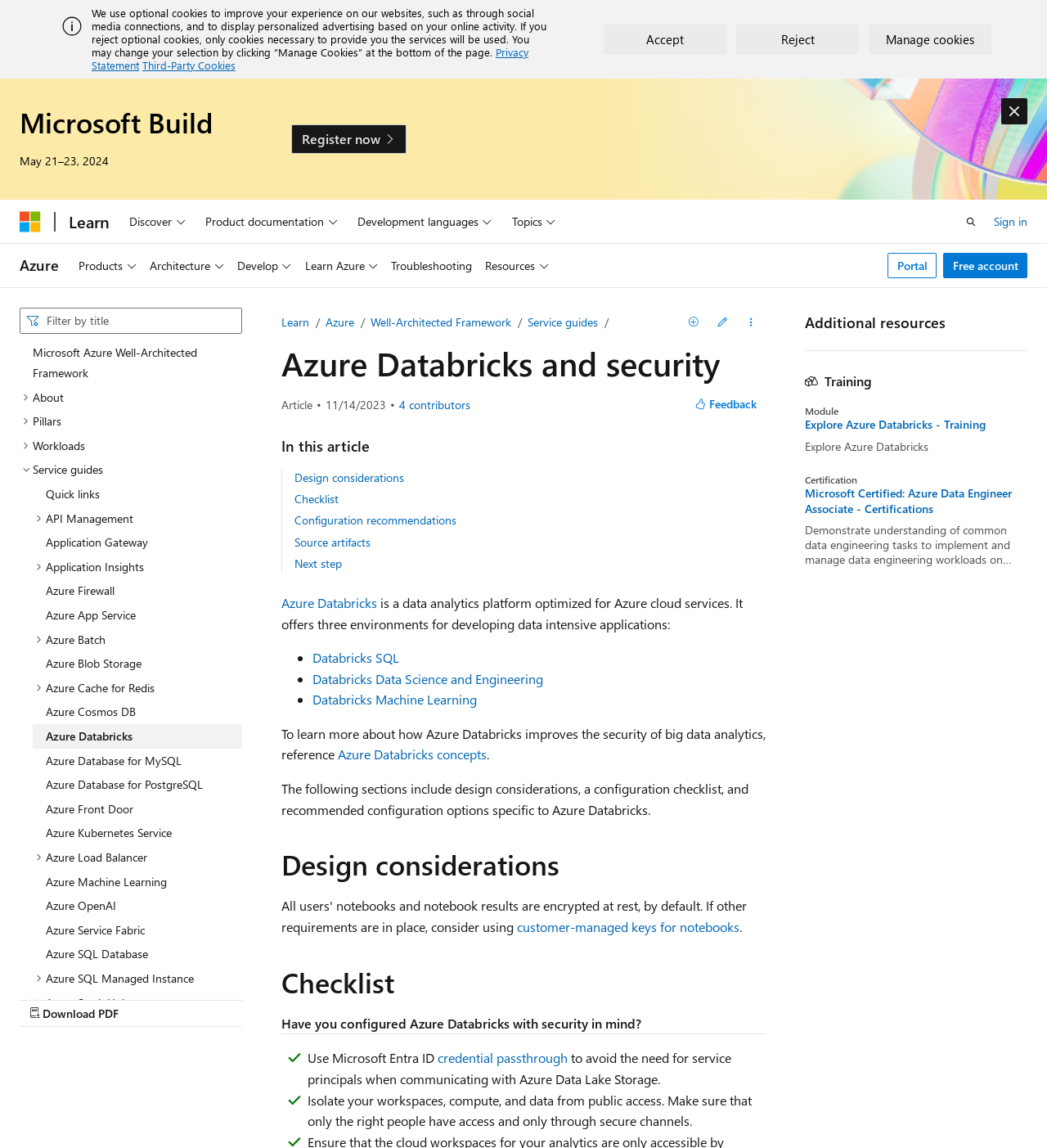Determine the bounding box coordinates of the region that needs to be clicked to achieve the task: "Open search".

[0.912, 0.18, 0.943, 0.206]